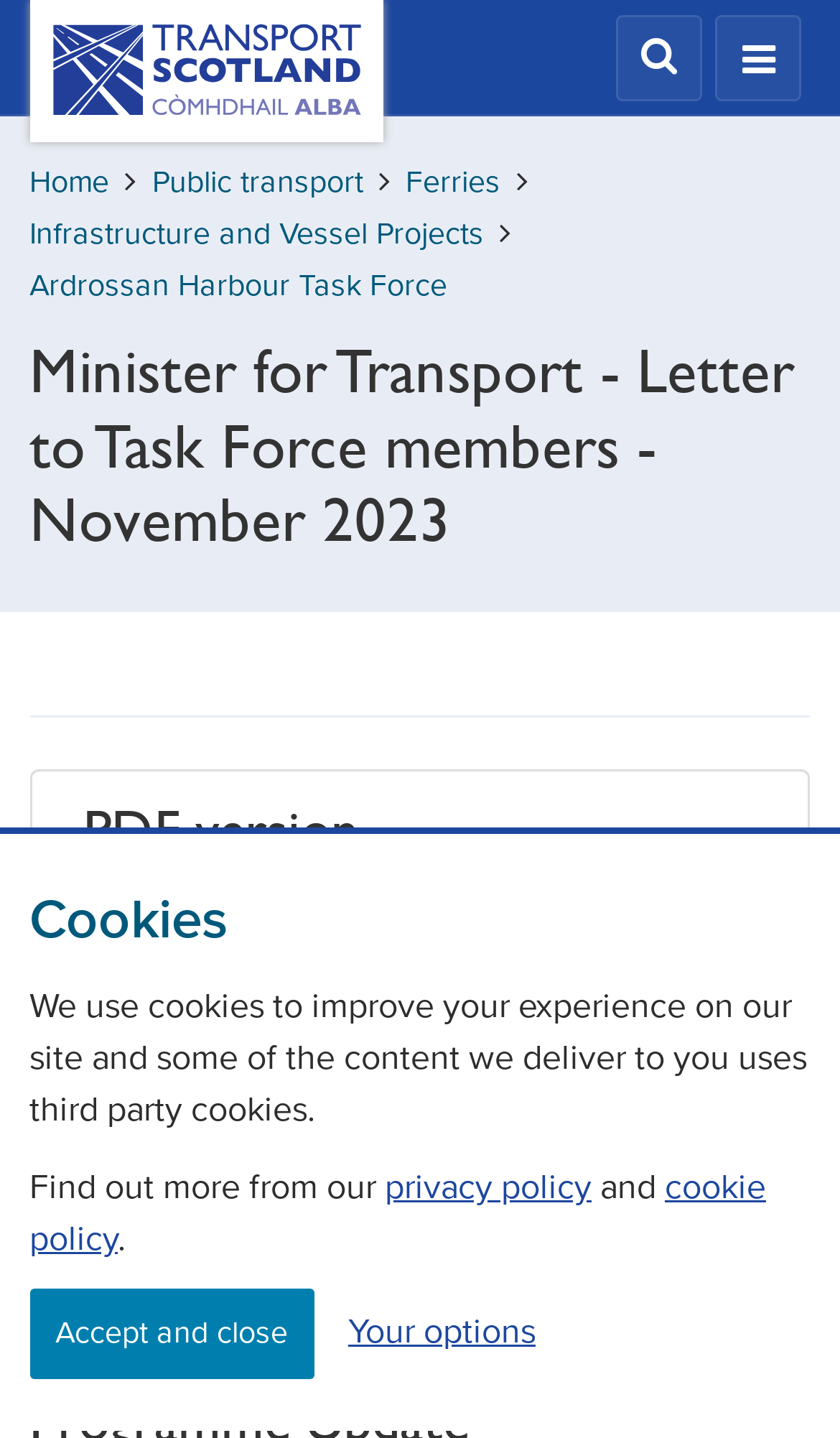Pinpoint the bounding box coordinates of the element that must be clicked to accomplish the following instruction: "Open navigation menu". The coordinates should be in the format of four float numbers between 0 and 1, i.e., [left, top, right, bottom].

[0.851, 0.01, 0.954, 0.07]